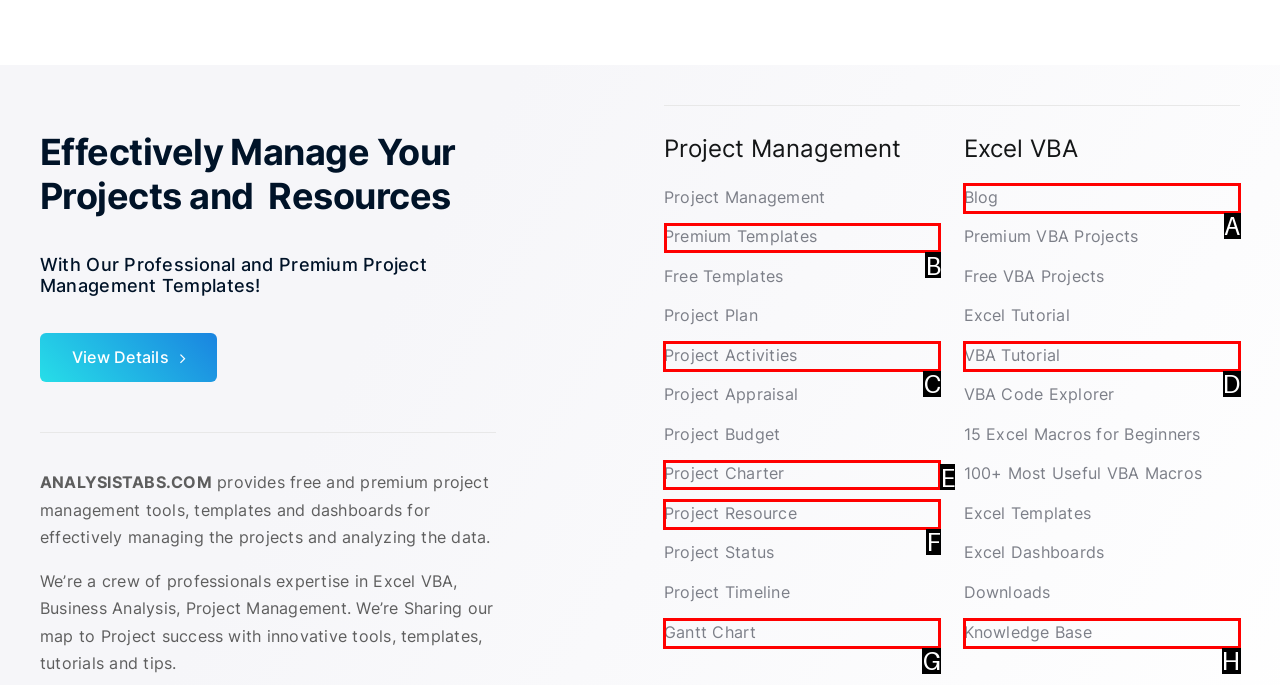Identify the correct UI element to click to achieve the task: Explore project management templates.
Answer with the letter of the appropriate option from the choices given.

B